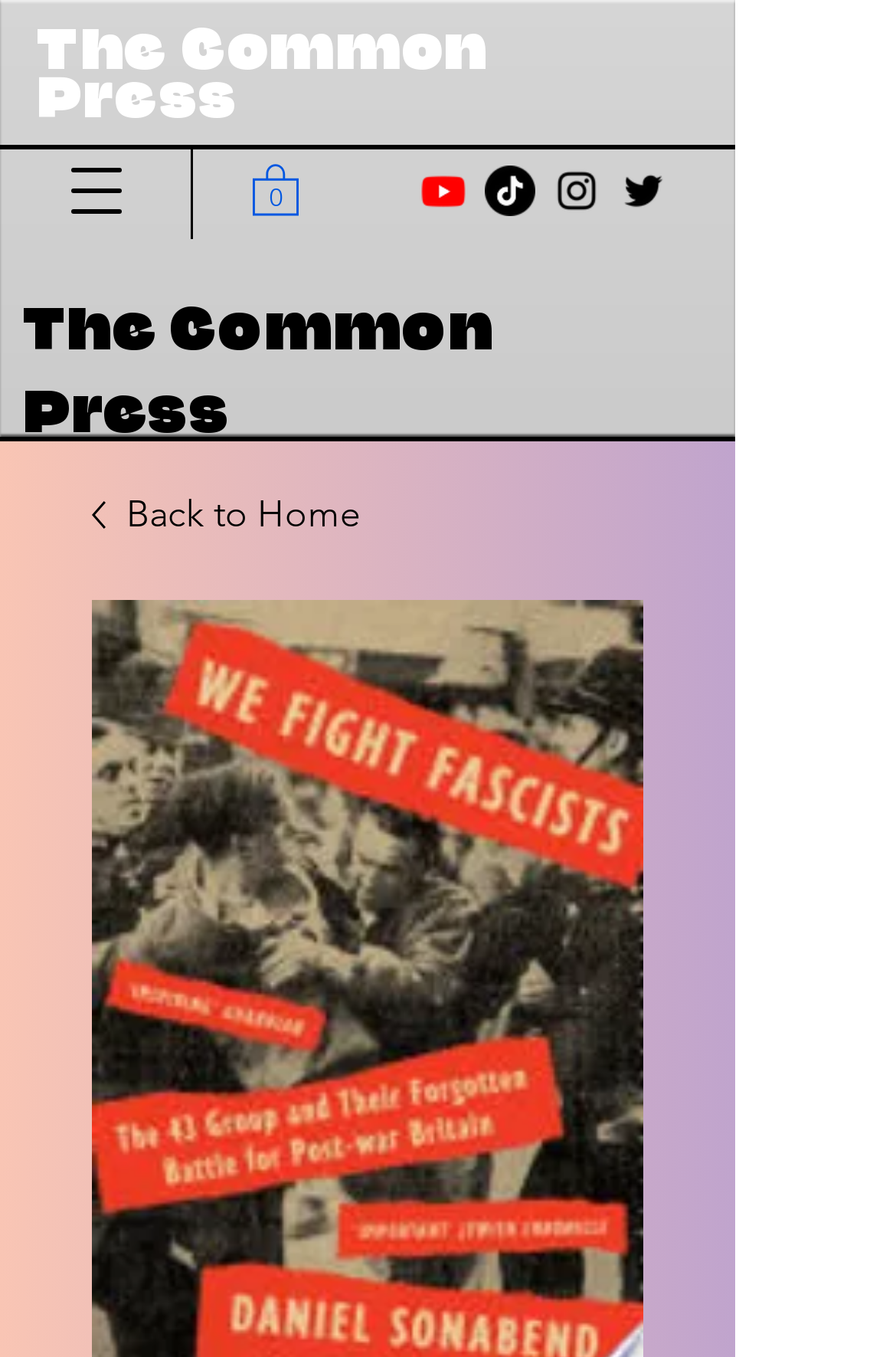Highlight the bounding box coordinates of the region I should click on to meet the following instruction: "Open navigation menu".

[0.028, 0.117, 0.185, 0.166]